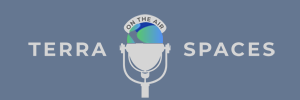Create a detailed narrative of what is happening in the image.

The image features the logo of "Terra Spaces," which prominently displays a stylized microphone graphic at its center, symbolizing a vibrant audio platform. Above the microphone, the phrase "ON THE AIR" is depicted, lending an energetic and live feel to the branding. The logo is set against a calming blue background, enhancing its visual appeal and making it stand out. The overall design conveys a sense of community and engagement, inviting listeners to tune in to the podcast's discussions and features. "Terra Spaces" represents a hub for exploring various topics and engaging content in the digital audio landscape.